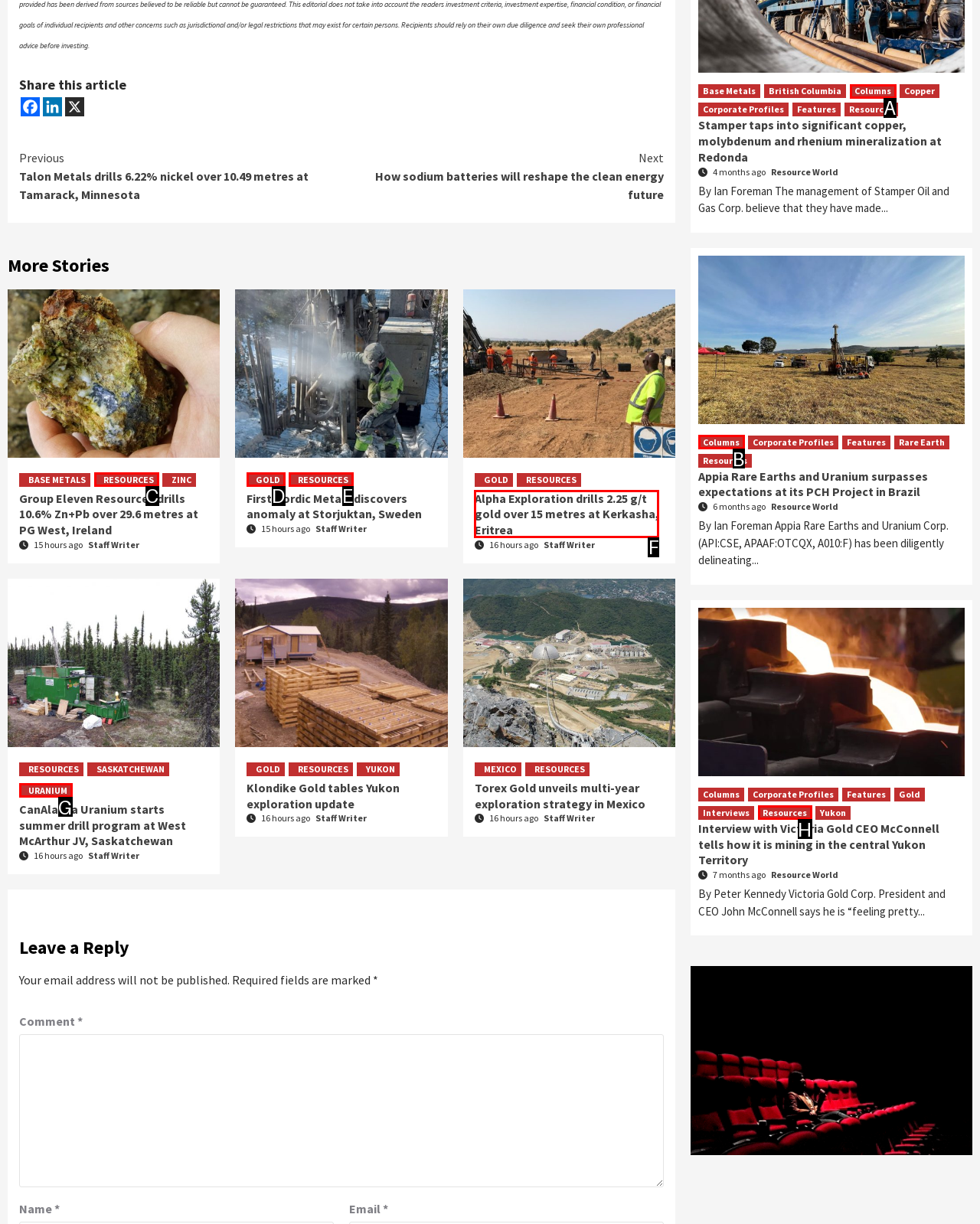Based on the given description: Columns, determine which HTML element is the best match. Respond with the letter of the chosen option.

B